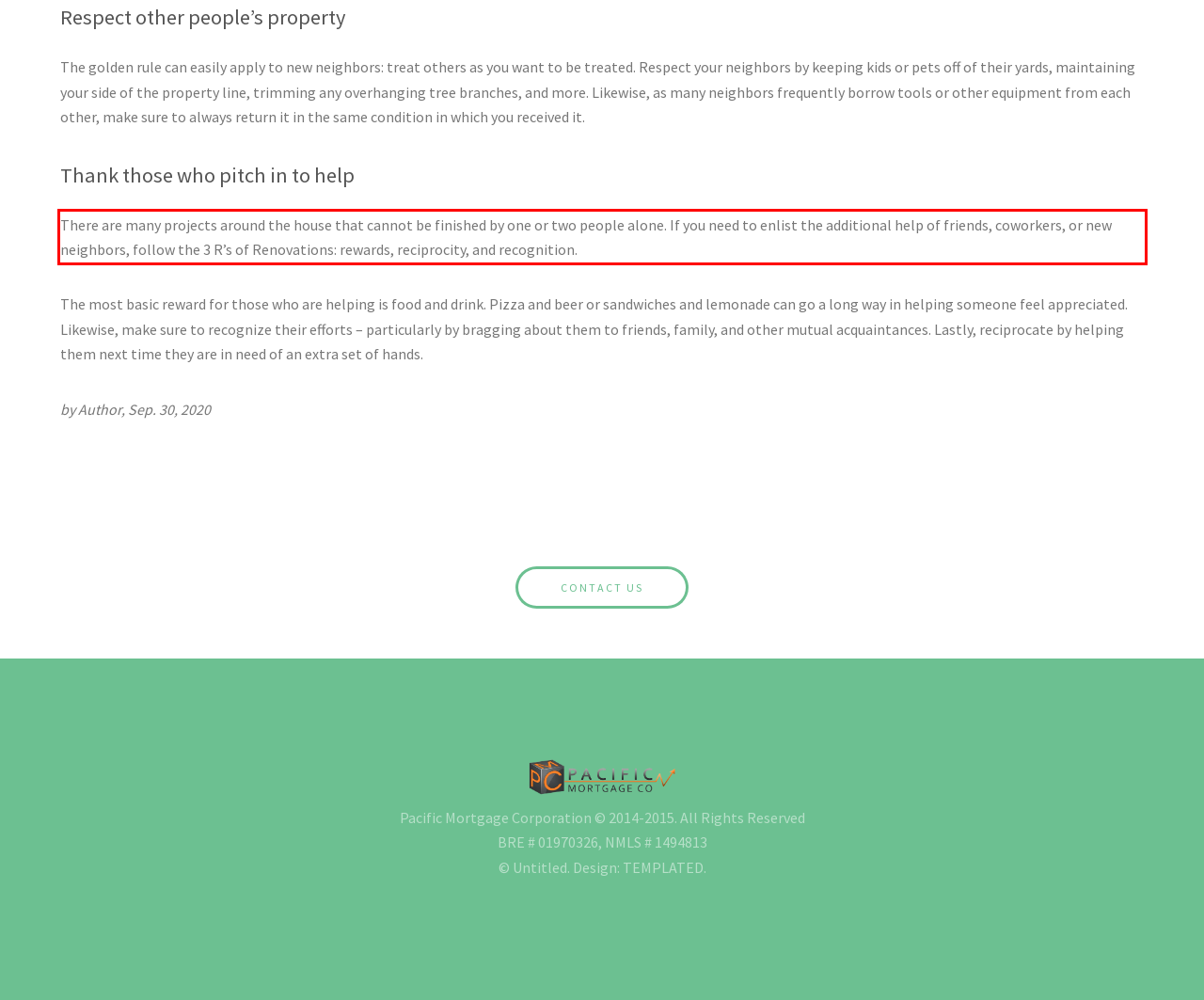With the given screenshot of a webpage, locate the red rectangle bounding box and extract the text content using OCR.

There are many projects around the house that cannot be finished by one or two people alone. If you need to enlist the additional help of friends, coworkers, or new neighbors, follow the 3 R’s of Renovations: rewards, reciprocity, and recognition.